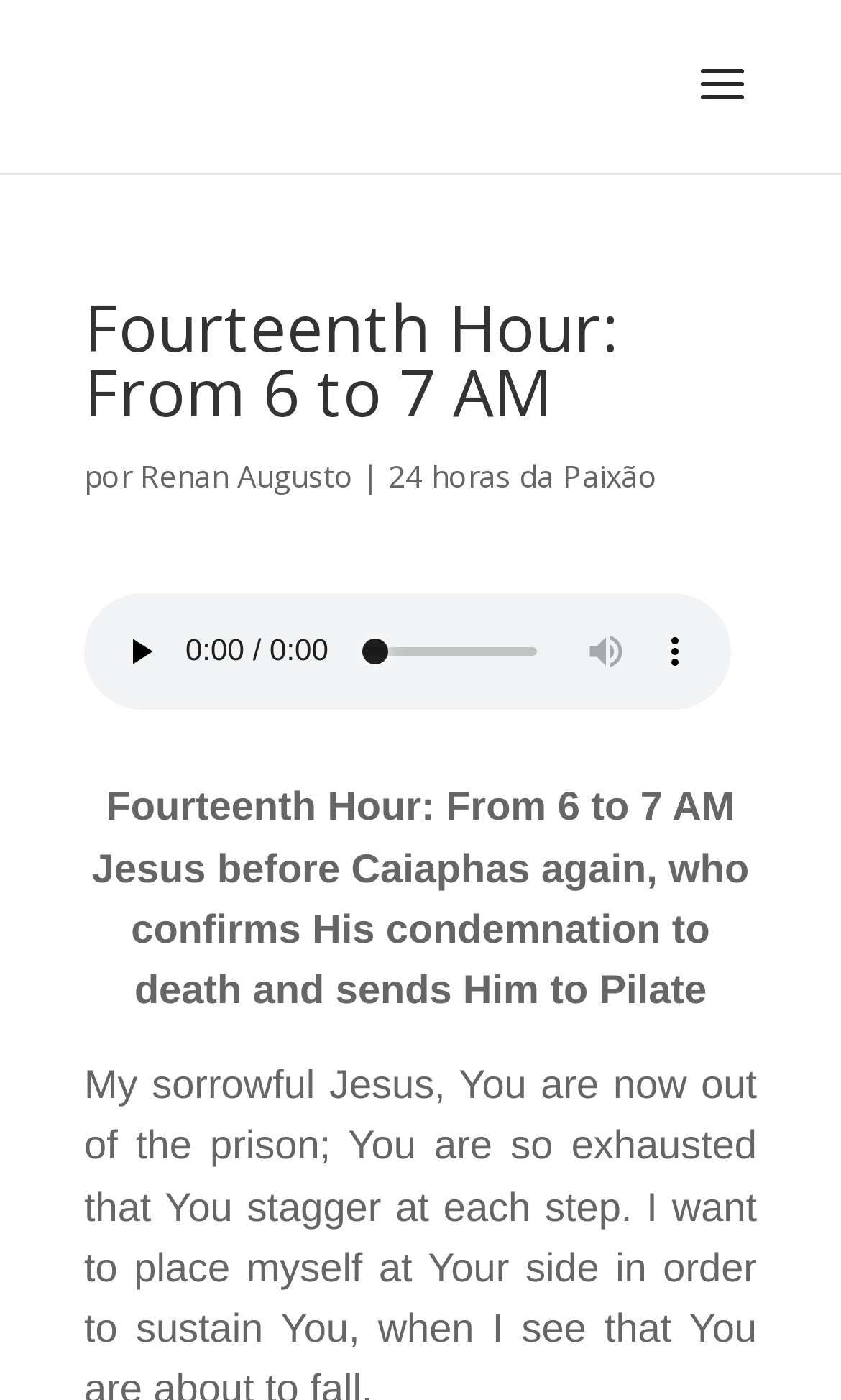Use the information in the screenshot to answer the question comprehensively: What is the name of the author?

The author's name can be found in the link element with the text 'Renan Augusto' which is located below the heading 'Fourteenth Hour: From 6 to 7 AM'.